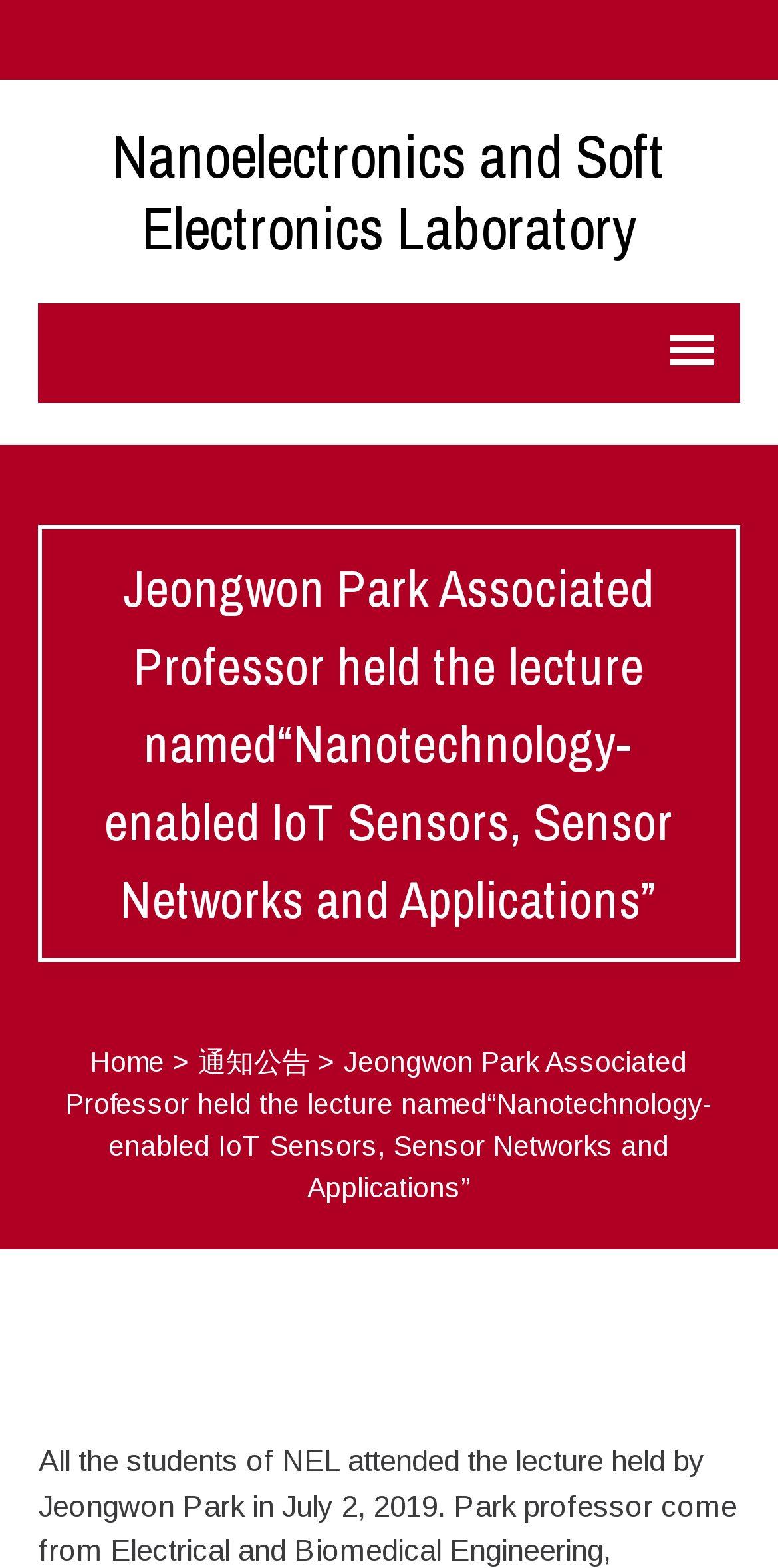Give a one-word or one-phrase response to the question:
How many links are there in the top section?

2